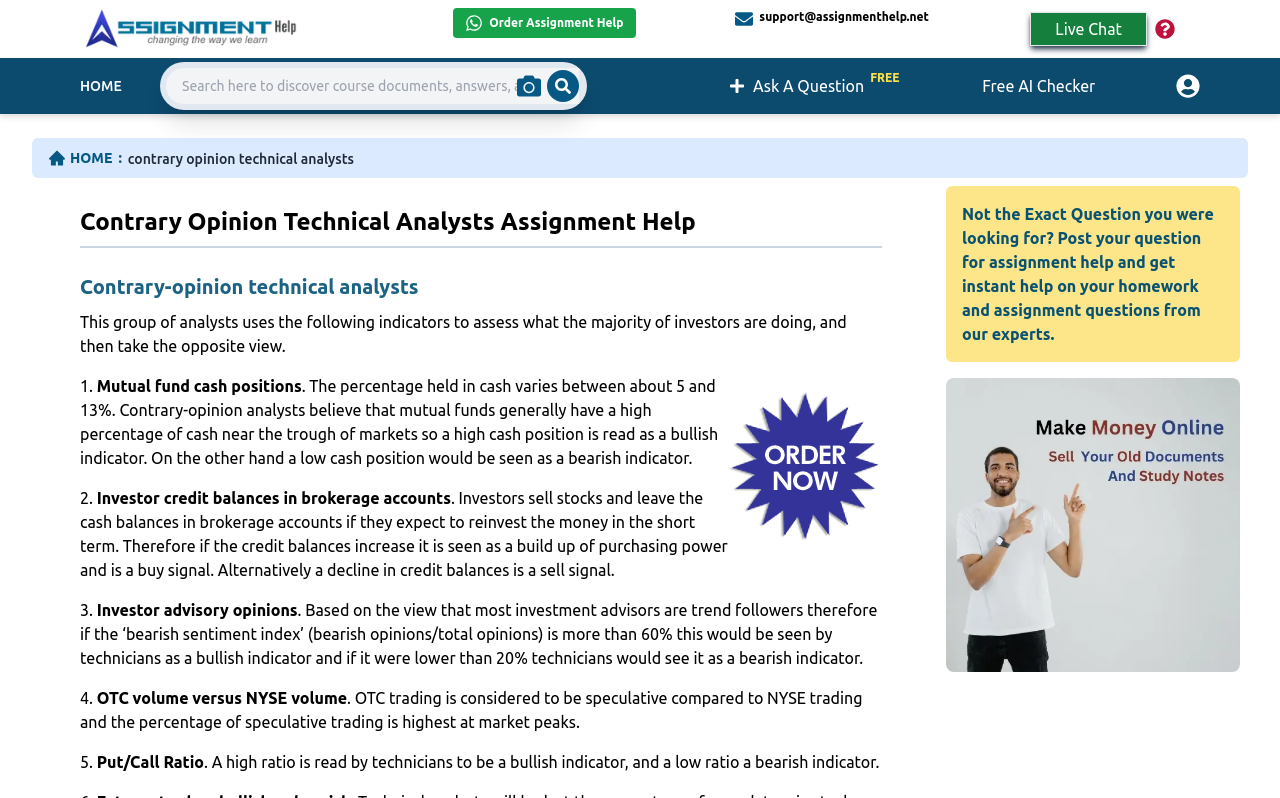What is the call to action for users who do not find the exact question they are looking for?
Please respond to the question with a detailed and well-explained answer.

If users do not find the exact question they are looking for, they are encouraged to post their question and get instant help from experts on their homework and assignment questions.